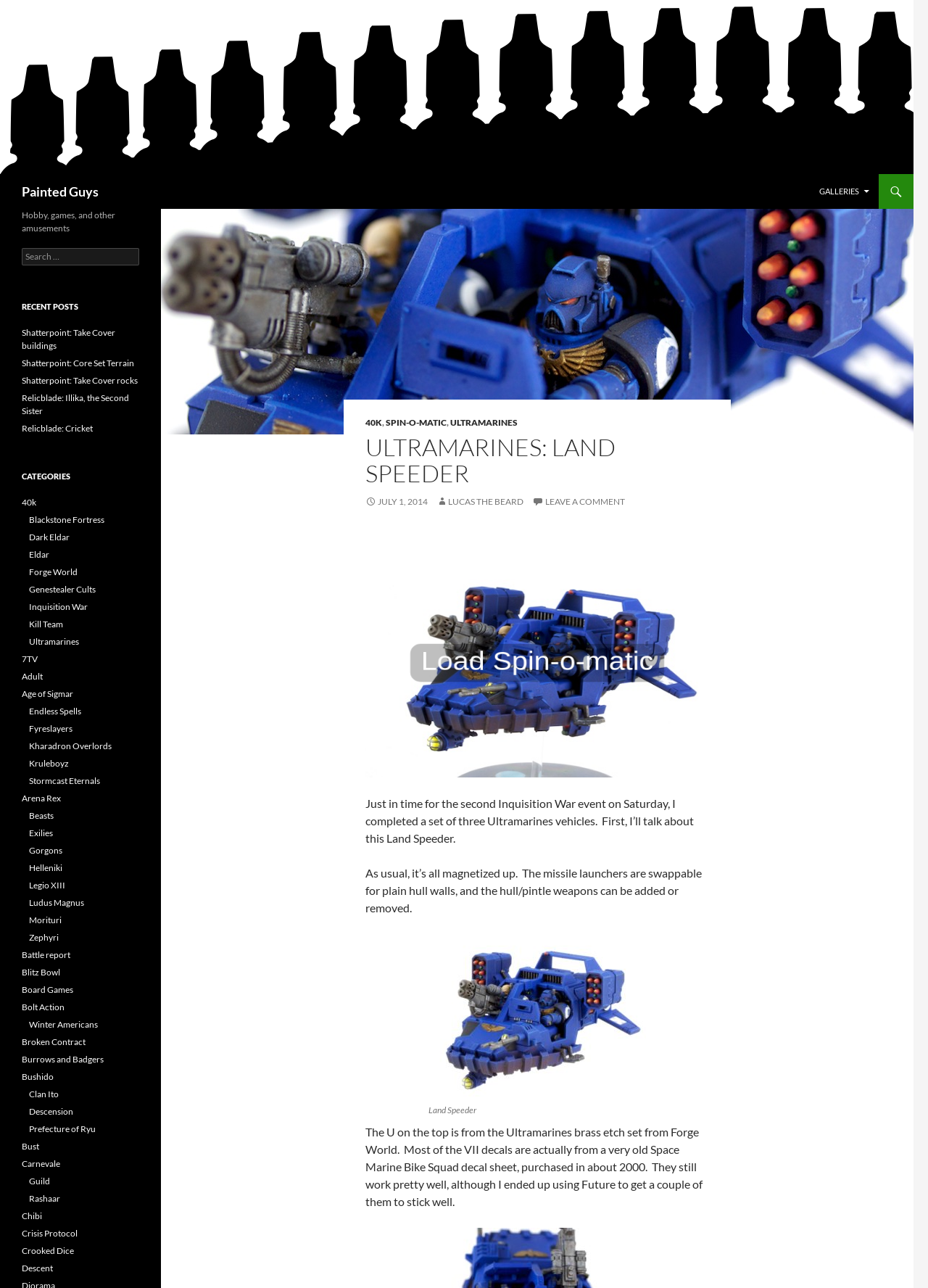Generate a detailed explanation of the webpage's features and information.

This webpage is about a blog post titled "Ultramarines: Land Speeder" and appears to be a hobbyist's blog focused on miniature painting and wargaming. 

At the top of the page, there is a header section with a logo and a navigation menu. Below the header, there is a search bar and a "Skip to Content" link. 

The main content of the page is divided into two sections. On the left side, there is a sidebar with various categories and links to other blog posts, including "Recent Posts", "Categories", and "Hobby, games, and other amusements". 

On the right side, there is the main blog post content. The post starts with a brief introduction to the author's latest project, a set of three Ultramarines vehicles, specifically a Land Speeder. The text describes the model's features, such as being magnetized and having swappable parts. 

Below the introduction, there is a large image of the Land Speeder model, accompanied by a caption. The image takes up most of the width of the content area. 

Following the image, there is more text describing the model's details, such as the decals used and the paint job. The post also mentions the author's use of Forge World's Ultramarines brass etch set. 

The page has a clean and organized layout, with clear headings and concise text. The use of images and captions helps to break up the text and make the content more engaging.